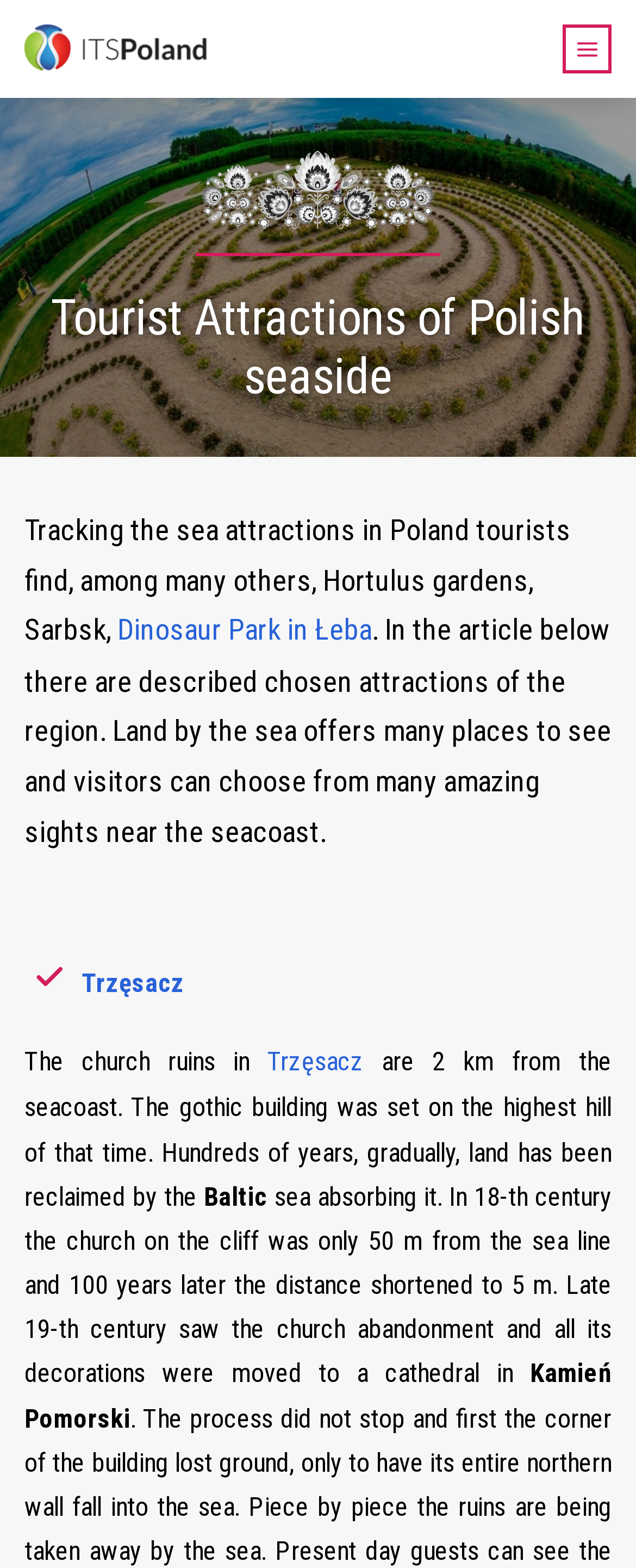Provide a thorough description of the webpage you see.

The webpage is about tourist attractions in Poland, specifically focusing on the seaside region. At the top left corner, there is a logo of "ITS - Polish Travel Agency" with a link to the agency's website. On the top right corner, there is a small icon with a link. Below the logo, there is a large banner image that spans the entire width of the page, showcasing a scenic view of the Polish seaside.

The main heading "Tourist Attractions of Polish seaside" is prominently displayed below the banner image, followed by a subheading that summarizes the content of the article. The subheading mentions Hortulus gardens, Sarbsk, and Dinosaur Park in Łeba as some of the attractions that tourists can find in Poland.

The article is divided into sections, with links to specific attractions scattered throughout the text. For example, there is a link to "Dinosaur Park in Łeba" in the subheading. Further down the page, there are links to "Trzęsacz" and mentions of the church ruins in Trzęsacz, which is 2 km from the seacoast. The text also describes the history of the church, including how it was gradually reclaimed by the Baltic sea.

There are a total of three images on the page, including the banner image and two smaller images of the "ITS - Polish Travel Agency" logo. The page has a total of five links, including the logo link, the icon link, and three links to specific attractions. The text is organized into paragraphs, with headings and subheadings that break up the content into readable sections.